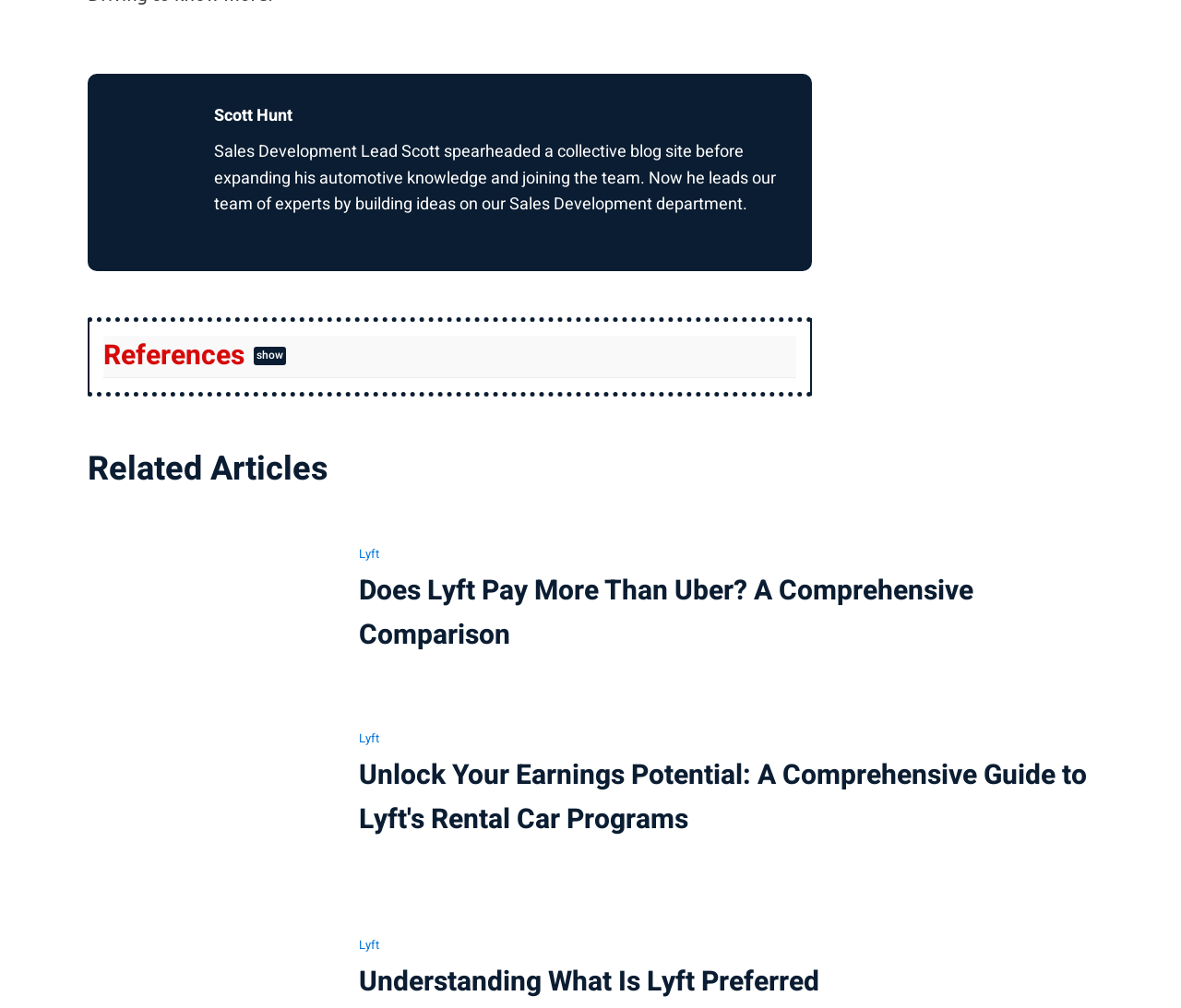How many related articles are listed?
Based on the image, provide your answer in one word or phrase.

3